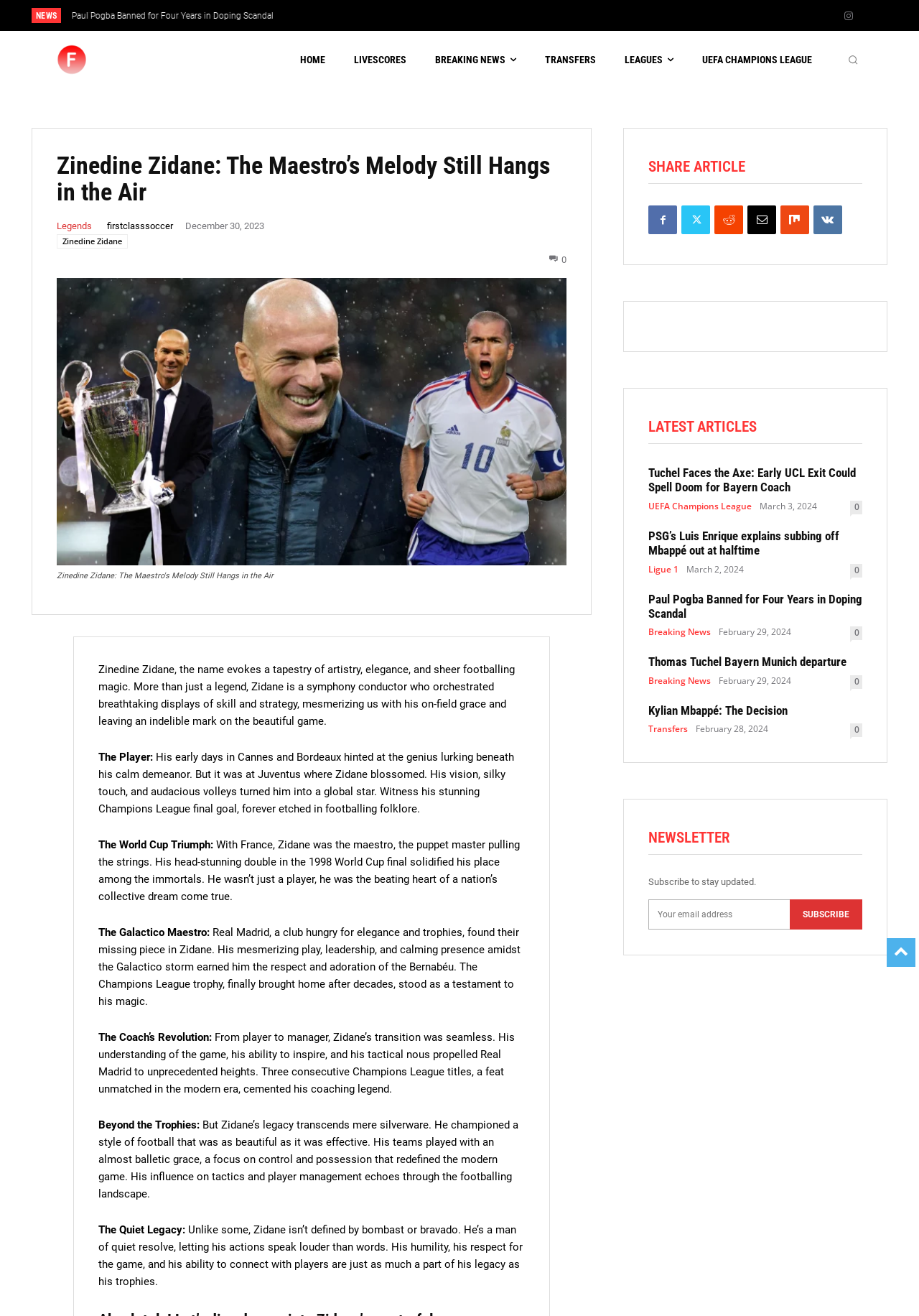Find the bounding box coordinates for the HTML element described as: "Kylian Mbappé: The Decision". The coordinates should consist of four float values between 0 and 1, i.e., [left, top, right, bottom].

[0.078, 0.008, 0.199, 0.016]